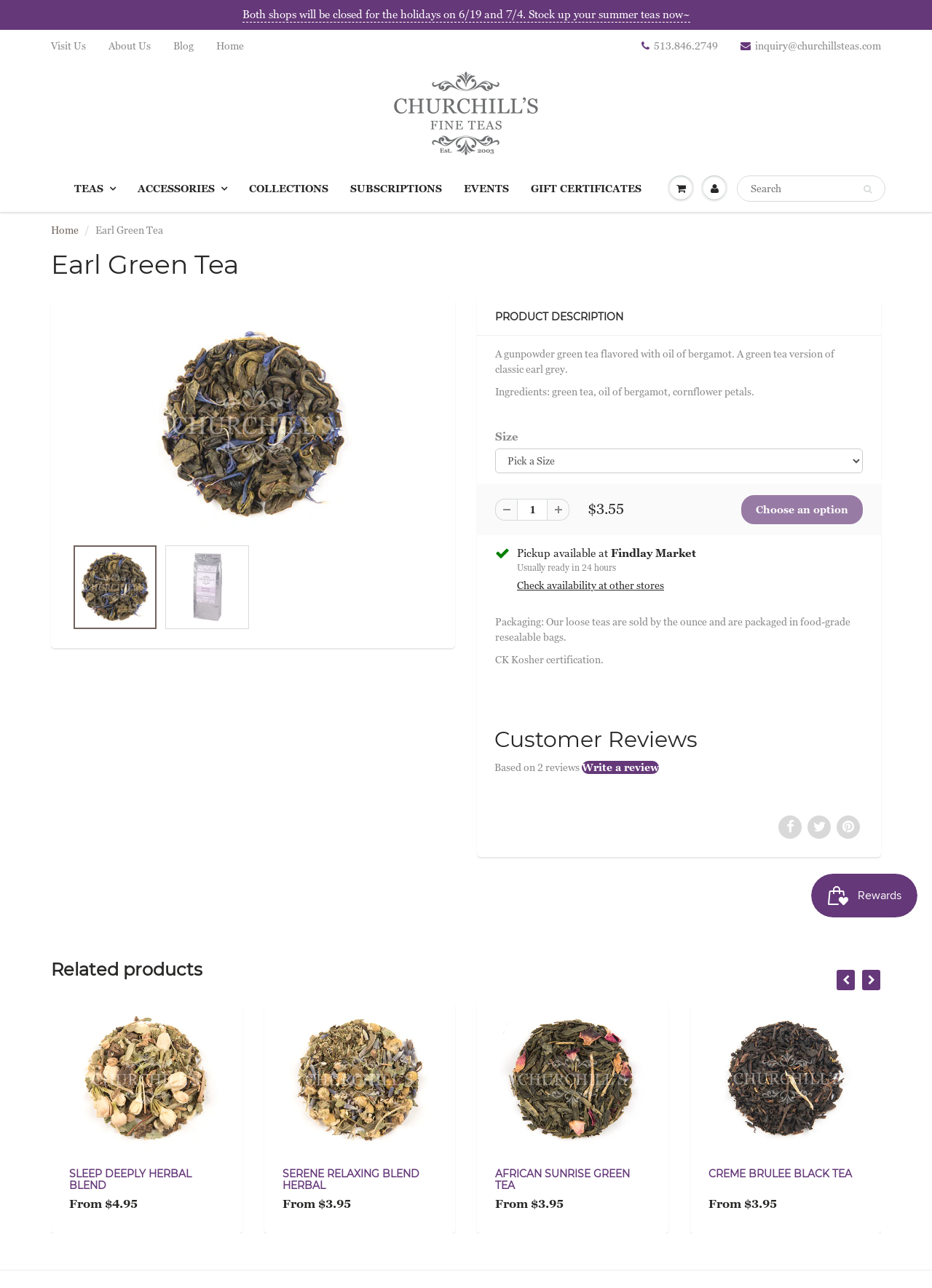Determine the bounding box coordinates of the region I should click to achieve the following instruction: "Choose an option for the tea size". Ensure the bounding box coordinates are four float numbers between 0 and 1, i.e., [left, top, right, bottom].

[0.531, 0.348, 0.926, 0.368]